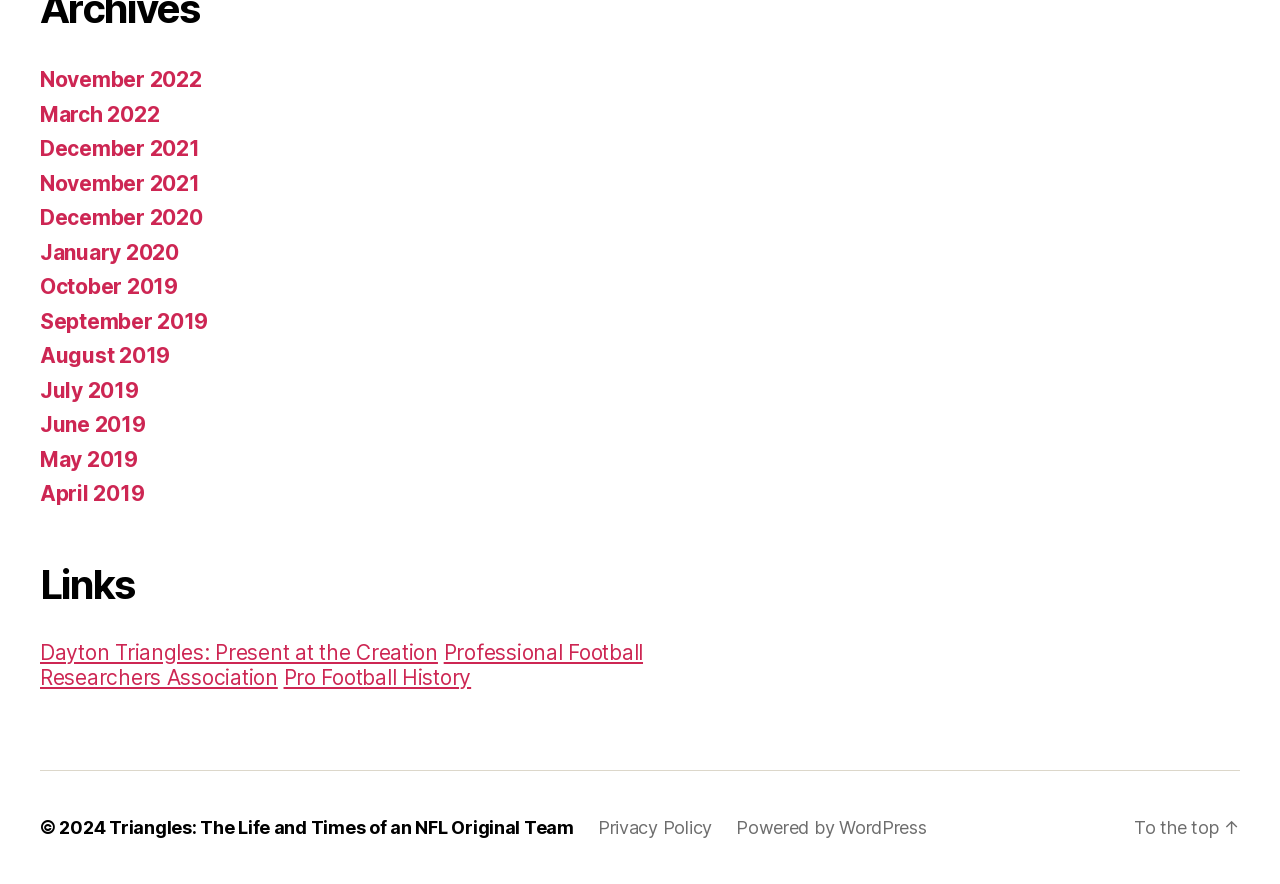Locate the bounding box coordinates of the clickable element to fulfill the following instruction: "Go to the top of the page". Provide the coordinates as four float numbers between 0 and 1 in the format [left, top, right, bottom].

[0.886, 0.924, 0.969, 0.948]